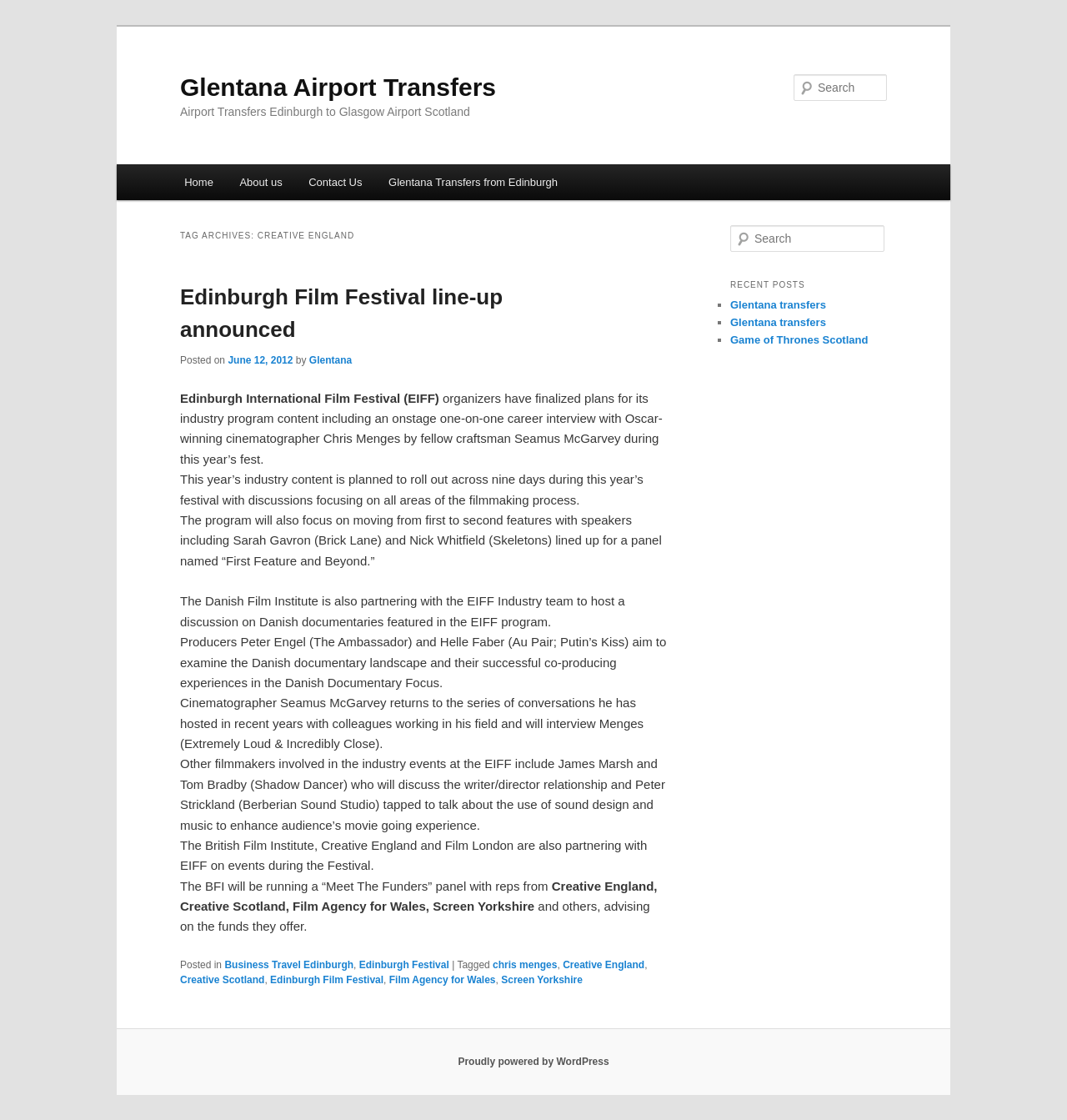What is the name of the cinematographer mentioned in the article?
Provide a thorough and detailed answer to the question.

The article mentions 'Chris Menges' as an Oscar-winning cinematographer who will be interviewed by Seamus McGarvey during the Edinburgh Film Festival.